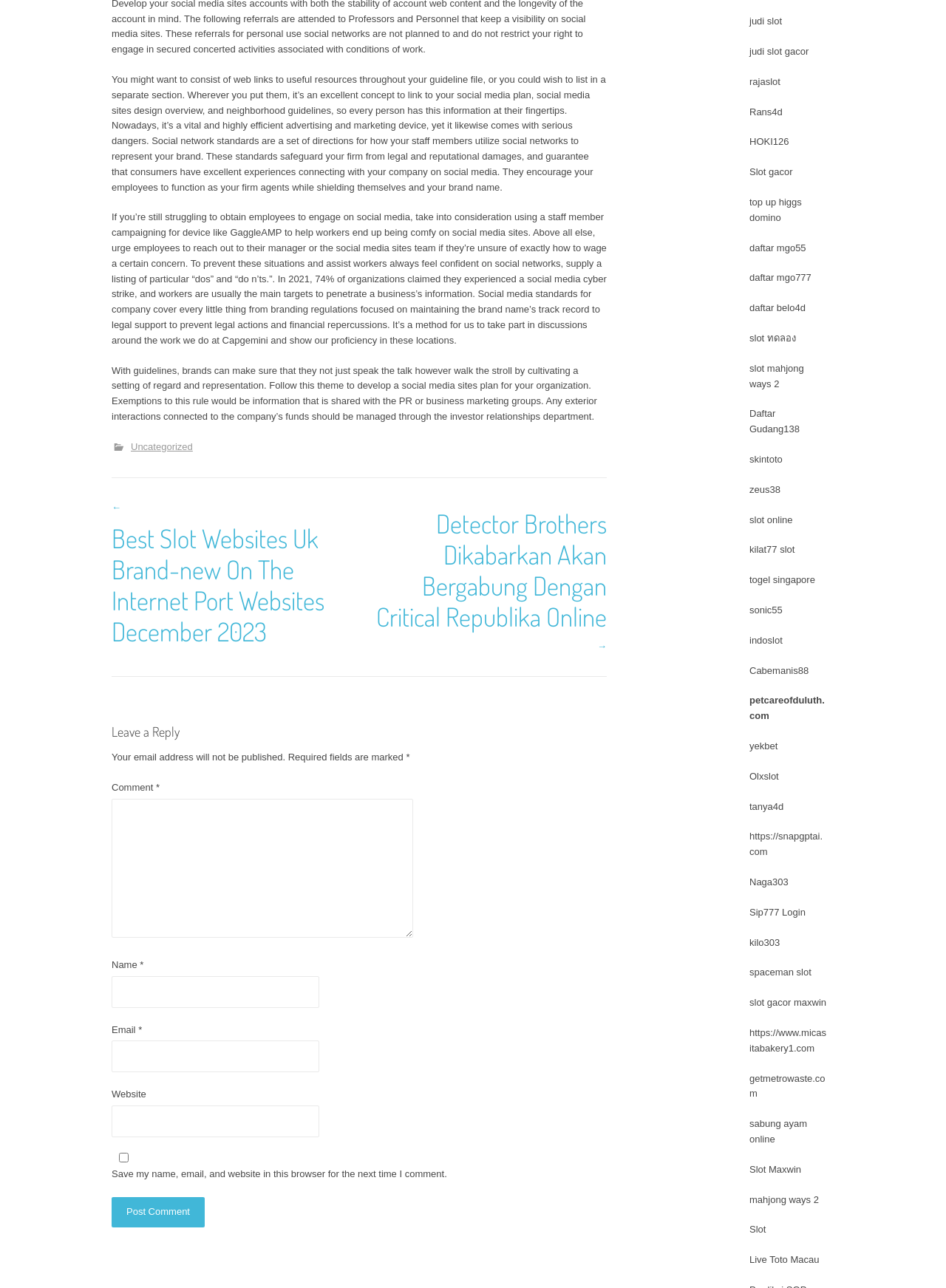Find and specify the bounding box coordinates that correspond to the clickable region for the instruction: "Enter your name in the 'Name' field".

[0.118, 0.758, 0.337, 0.782]